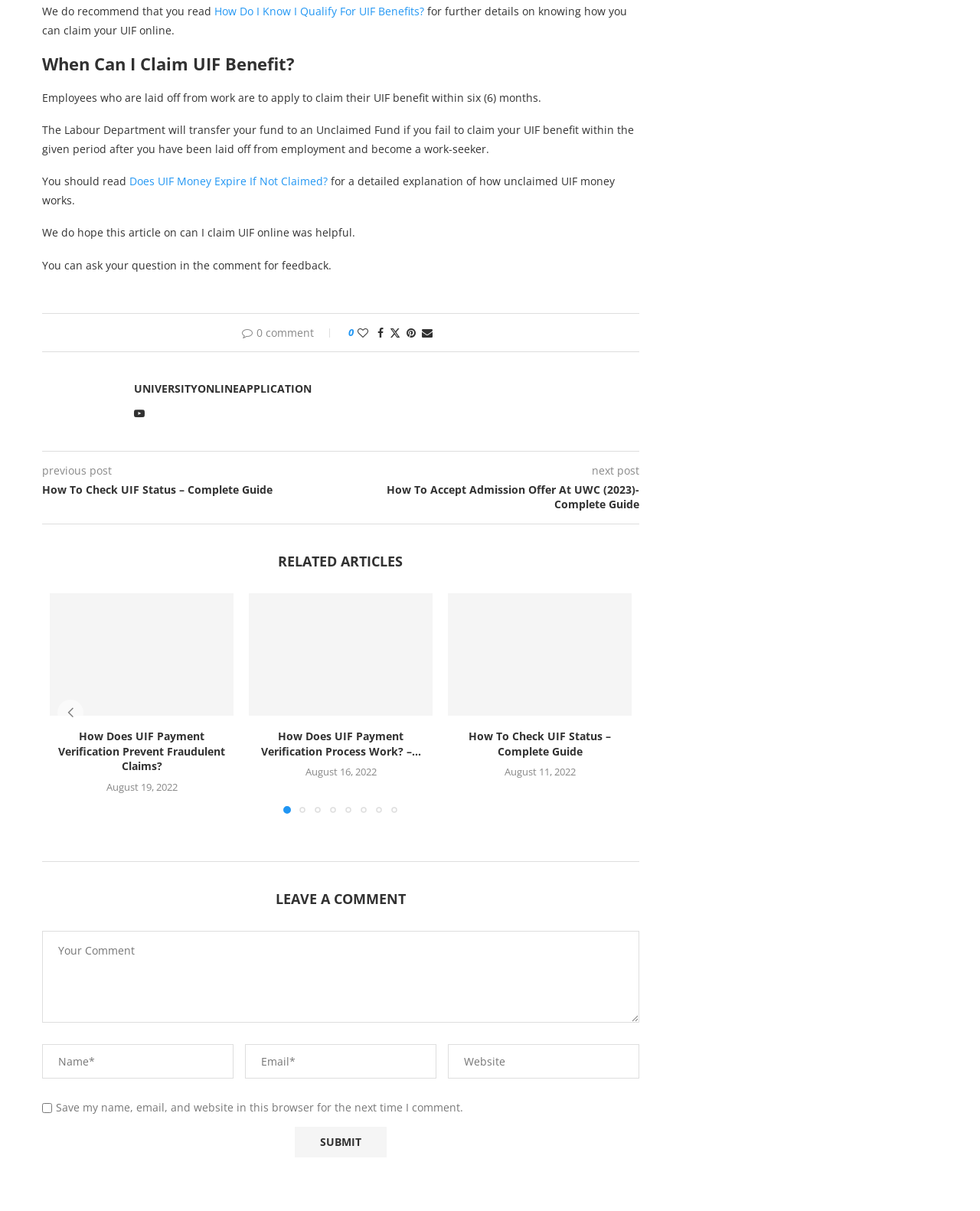Give a one-word or one-phrase response to the question:
What is the time limit to claim UIF benefit?

six months